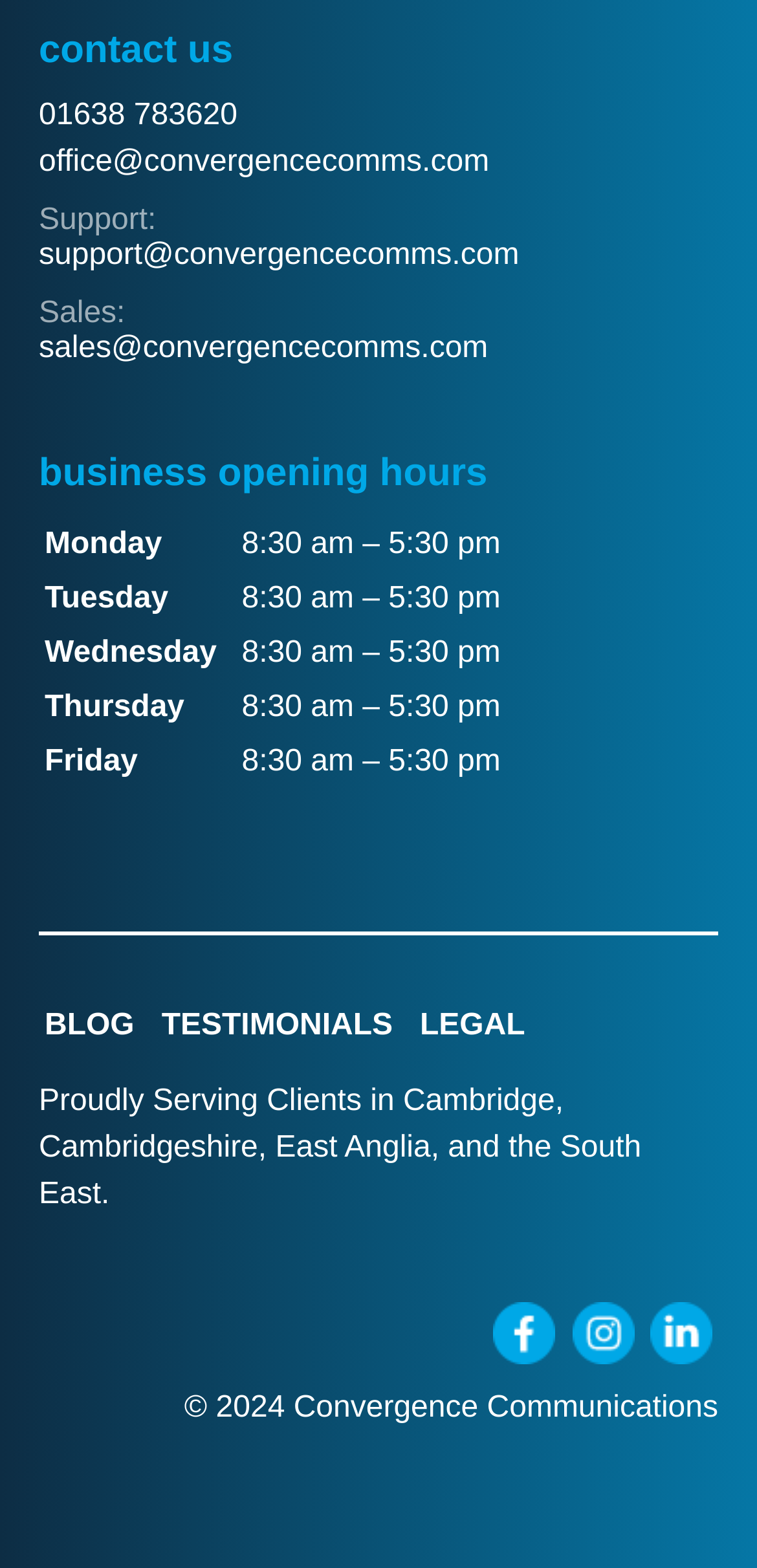Please find the bounding box coordinates in the format (top-left x, top-left y, bottom-right x, bottom-right y) for the given element description. Ensure the coordinates are floating point numbers between 0 and 1. Description: TESTIMONIALS

[0.213, 0.64, 0.544, 0.67]